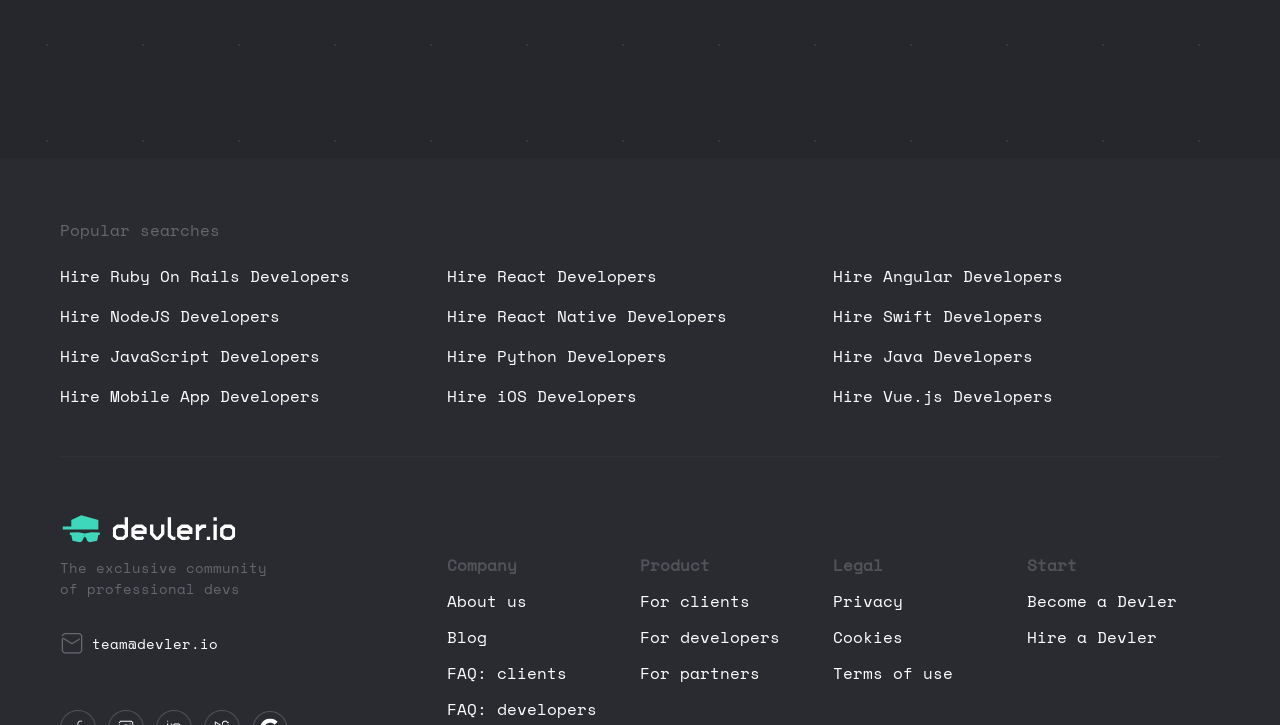What are the popular searches?
Can you give a detailed and elaborate answer to the question?

The popular searches can be found in the links below the 'Popular searches' static text element with the bounding box coordinates [0.047, 0.3, 0.172, 0.333]. These links include 'Hire Ruby On Rails Developers', 'Hire NodeJS Developers', and so on.